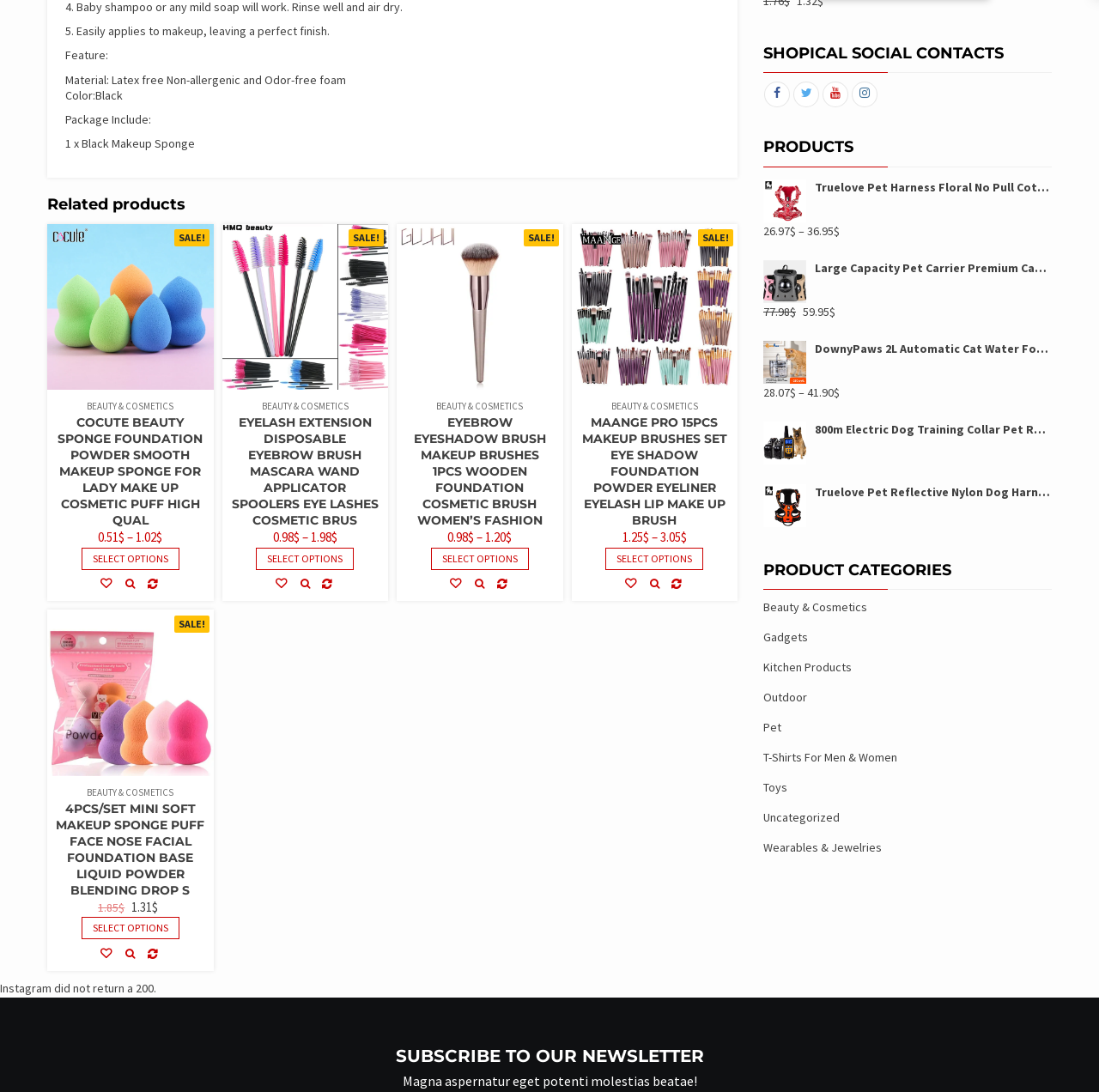What is the price range of the 'COCUTE BEAUTY SPONGE FOUNDATION POWDER SMOOTH MAKEUP SPONGE'?
Look at the screenshot and respond with a single word or phrase.

$0.51-$1.02